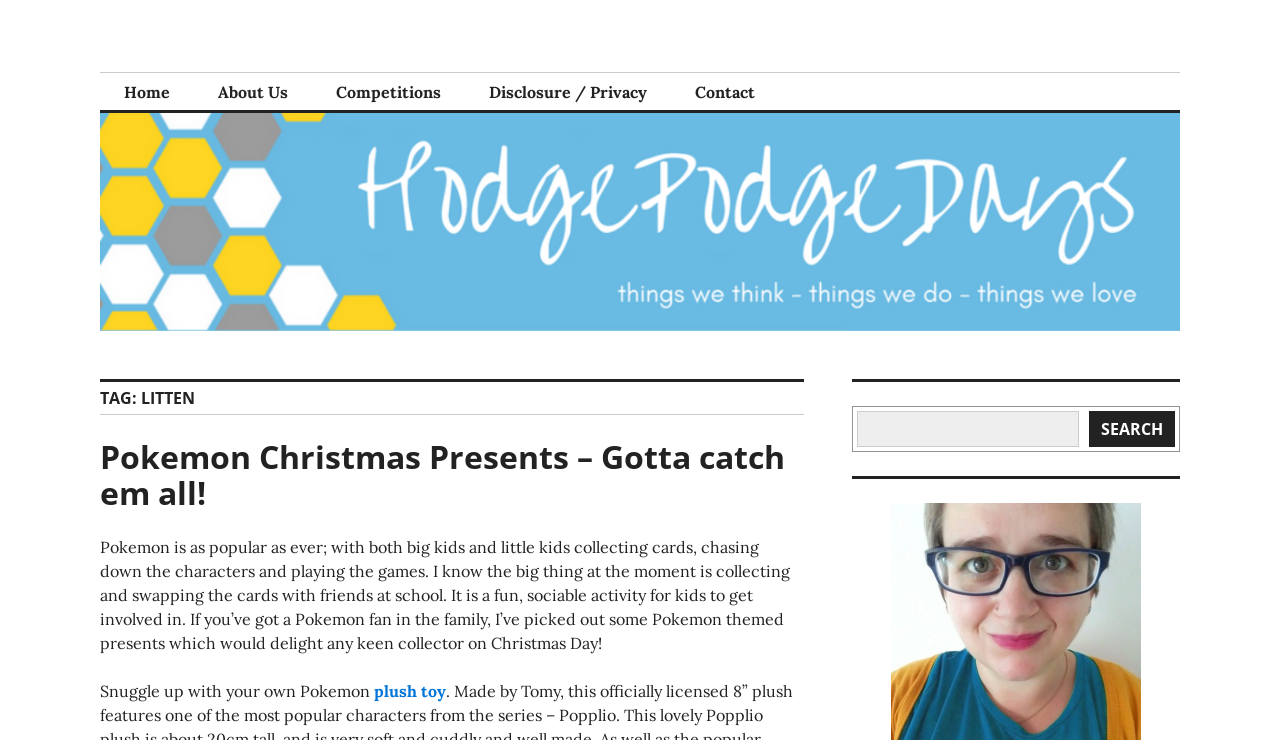Provide the bounding box coordinates of the section that needs to be clicked to accomplish the following instruction: "contact us."

[0.524, 0.1, 0.609, 0.149]